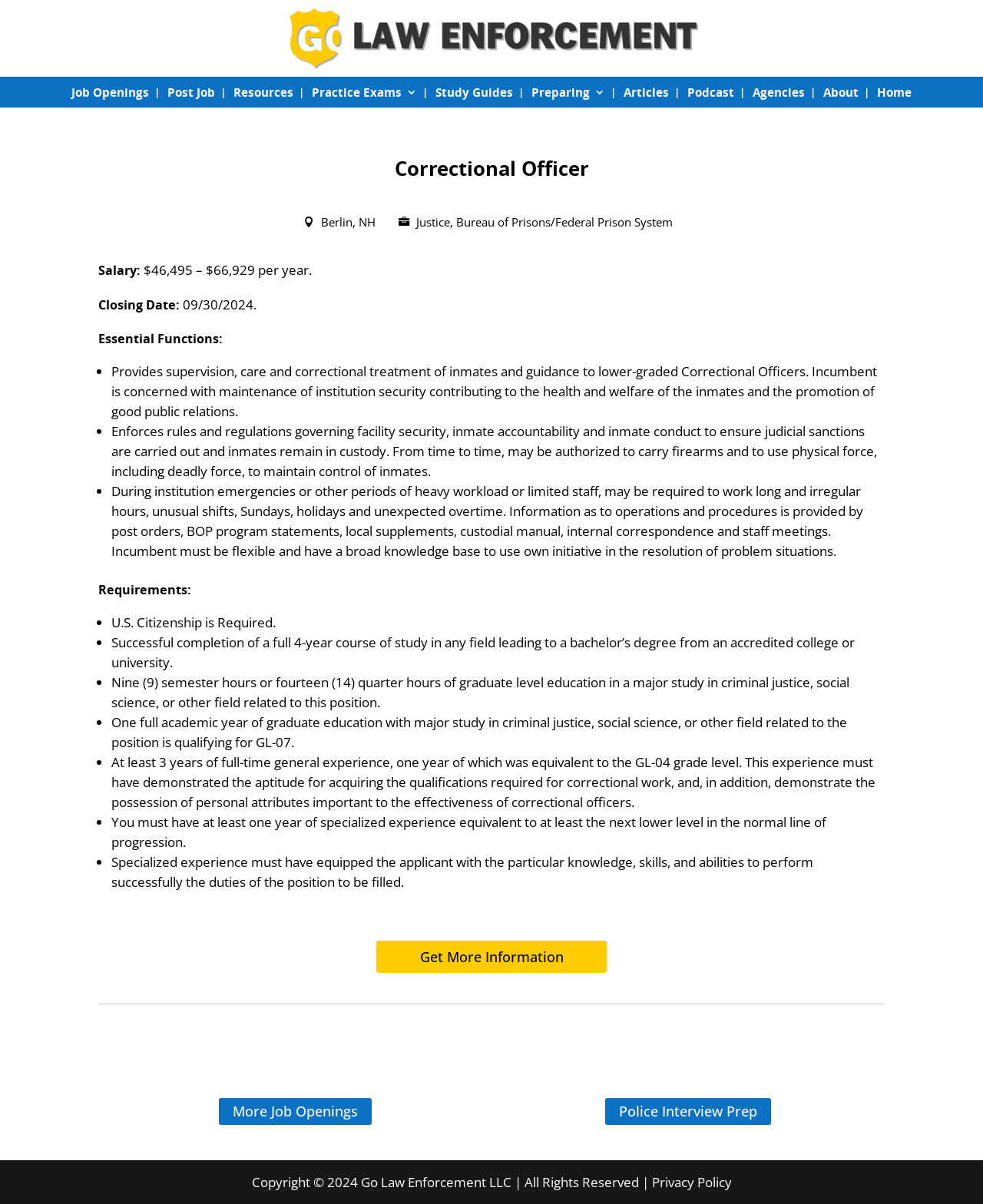Please mark the clickable region by giving the bounding box coordinates needed to complete this instruction: "Click on the 'Largest Listing of Law Enforcement Jobs' link".

[0.293, 0.023, 0.71, 0.038]